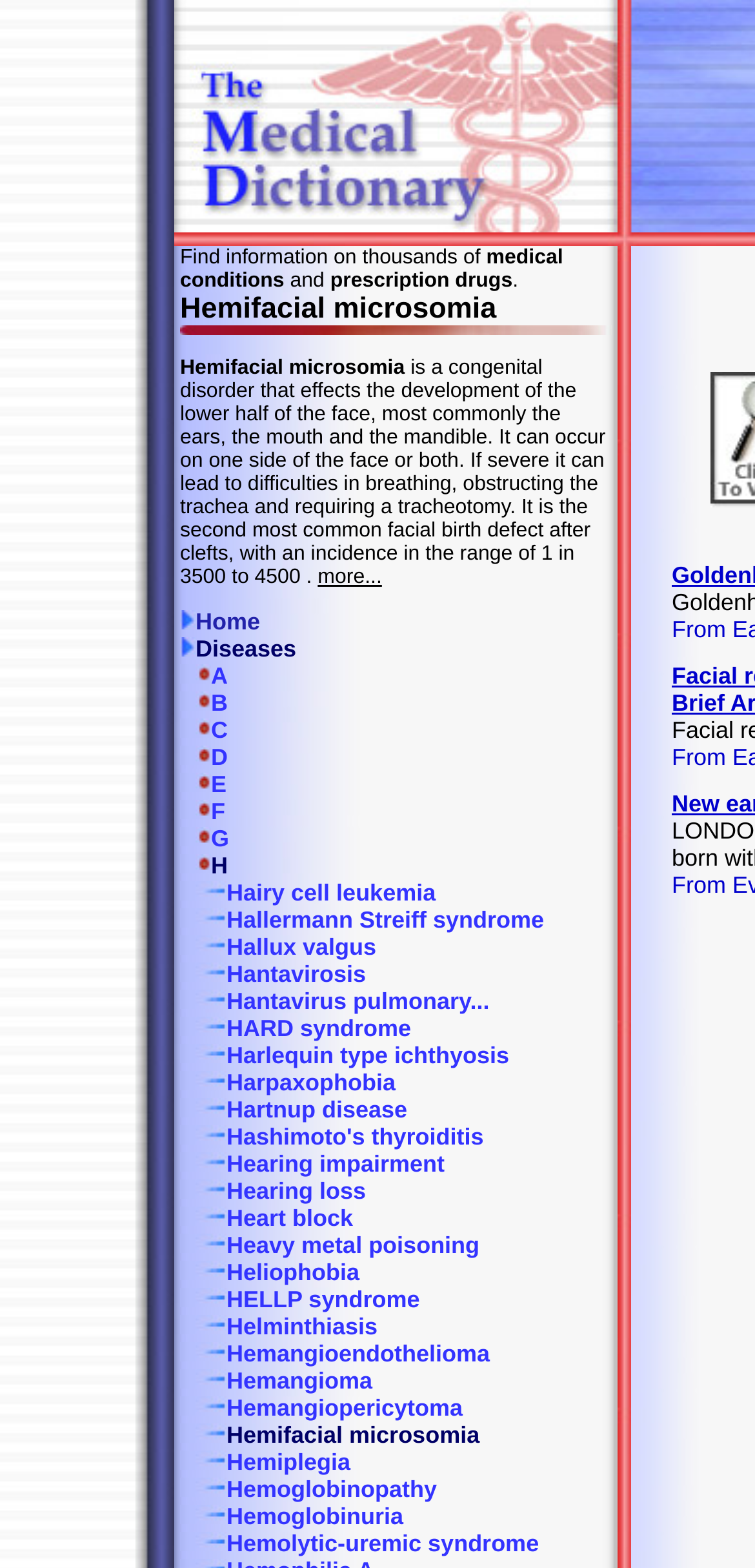What is the title of the webpage?
Craft a detailed and extensive response to the question.

The title of the webpage is 'Hemifacial microsomia' which is located at the top of the webpage, inside a heading element.